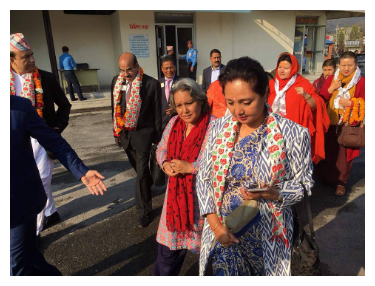What is the cultural significance of the two women's attire?
Using the image, give a concise answer in the form of a single word or short phrase.

Cultural diversity